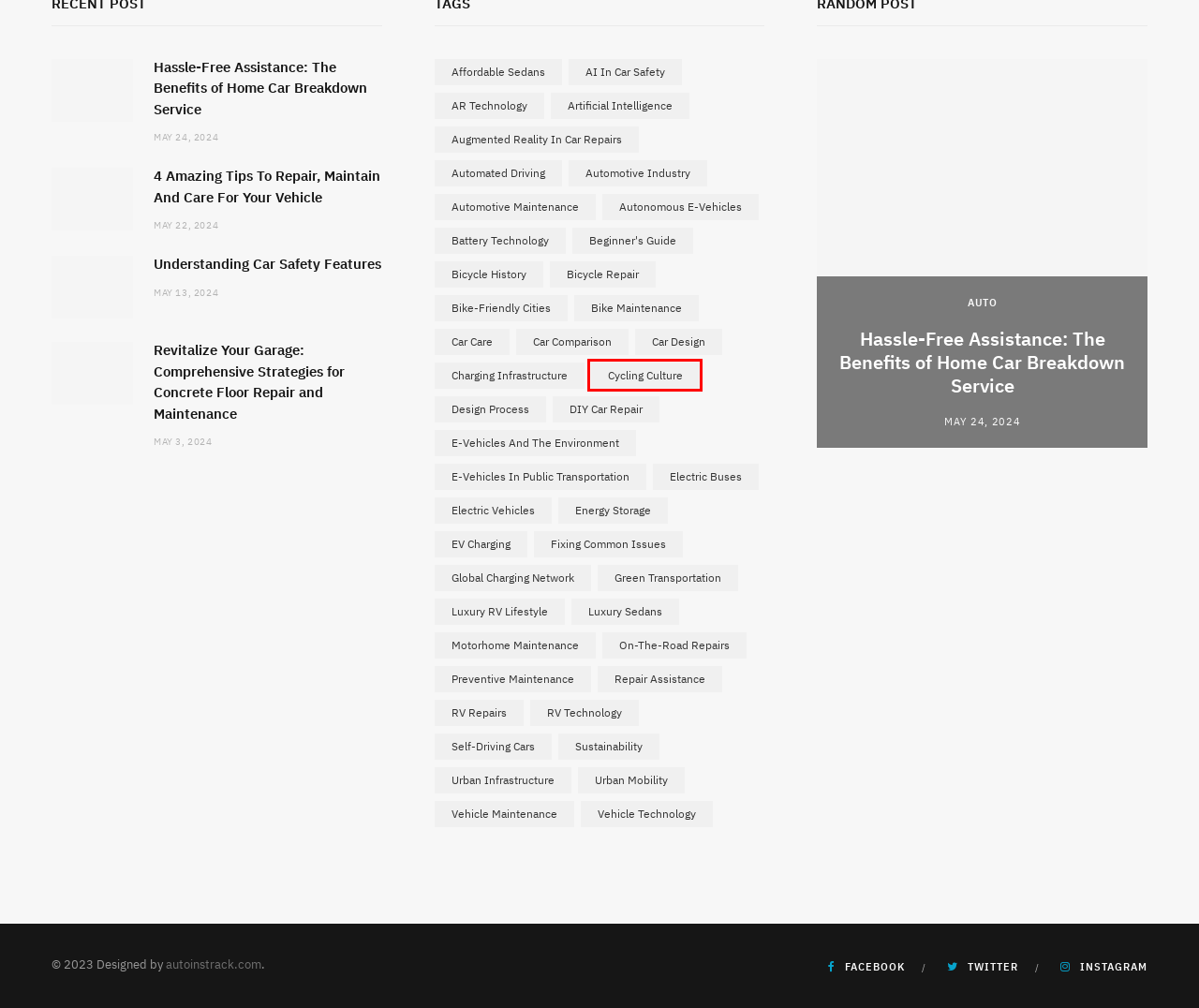Observe the webpage screenshot and focus on the red bounding box surrounding a UI element. Choose the most appropriate webpage description that corresponds to the new webpage after clicking the element in the bounding box. Here are the candidates:
A. Self-Driving Cars | Auto In Strack
B. RV Technology | Auto In Strack
C. Automotive Maintenance | Auto In Strack
D. AI in Car Safety | Auto In Strack
E. Bicycle History | Auto In Strack
F. E-Vehicles and the Environment | Auto In Strack
G. Cycling Culture | Auto In Strack
H. RV Repairs | Auto In Strack

G